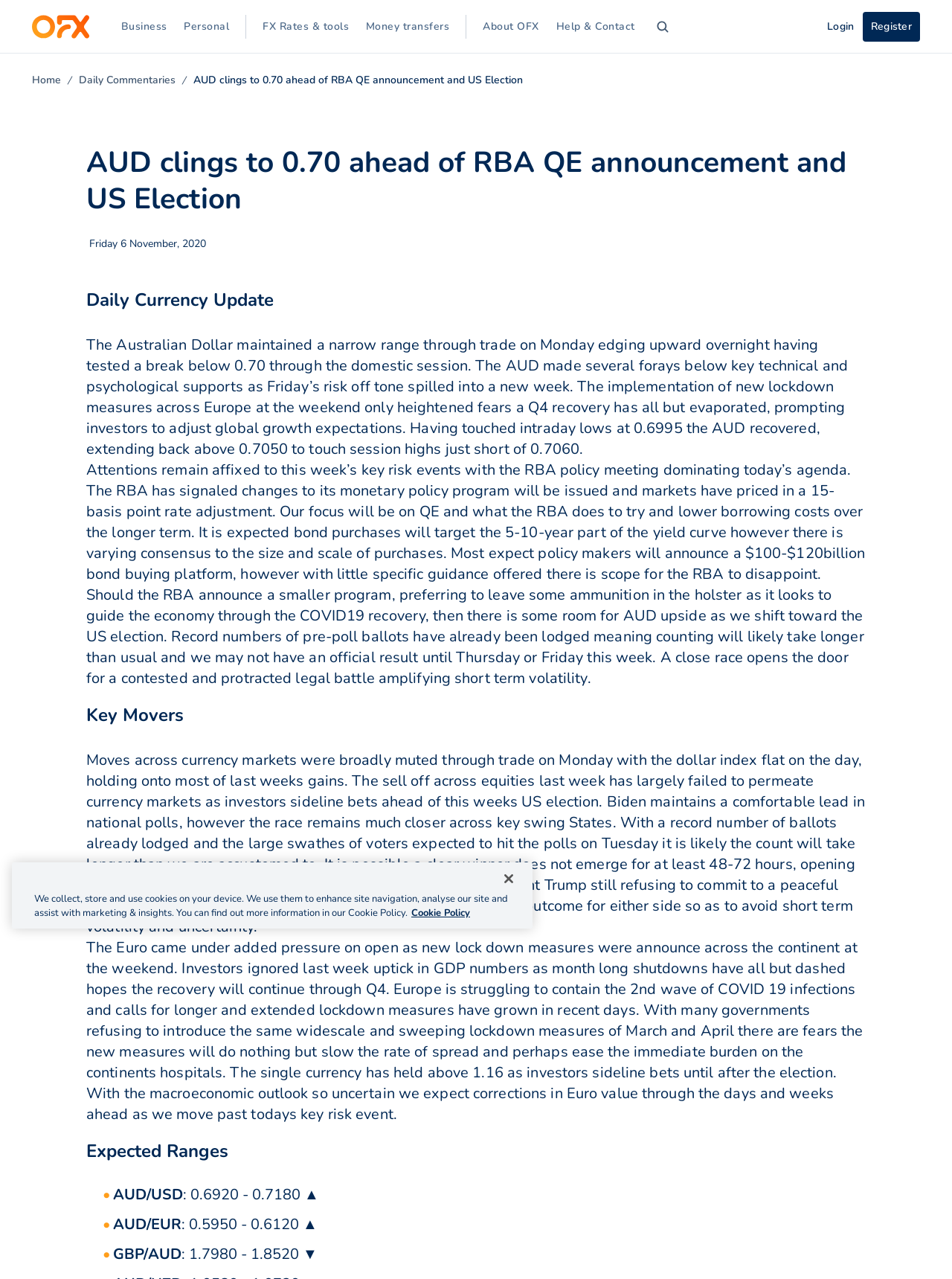What is the RBA expected to announce?
Based on the visual, give a brief answer using one word or a short phrase.

QE and rate adjustment